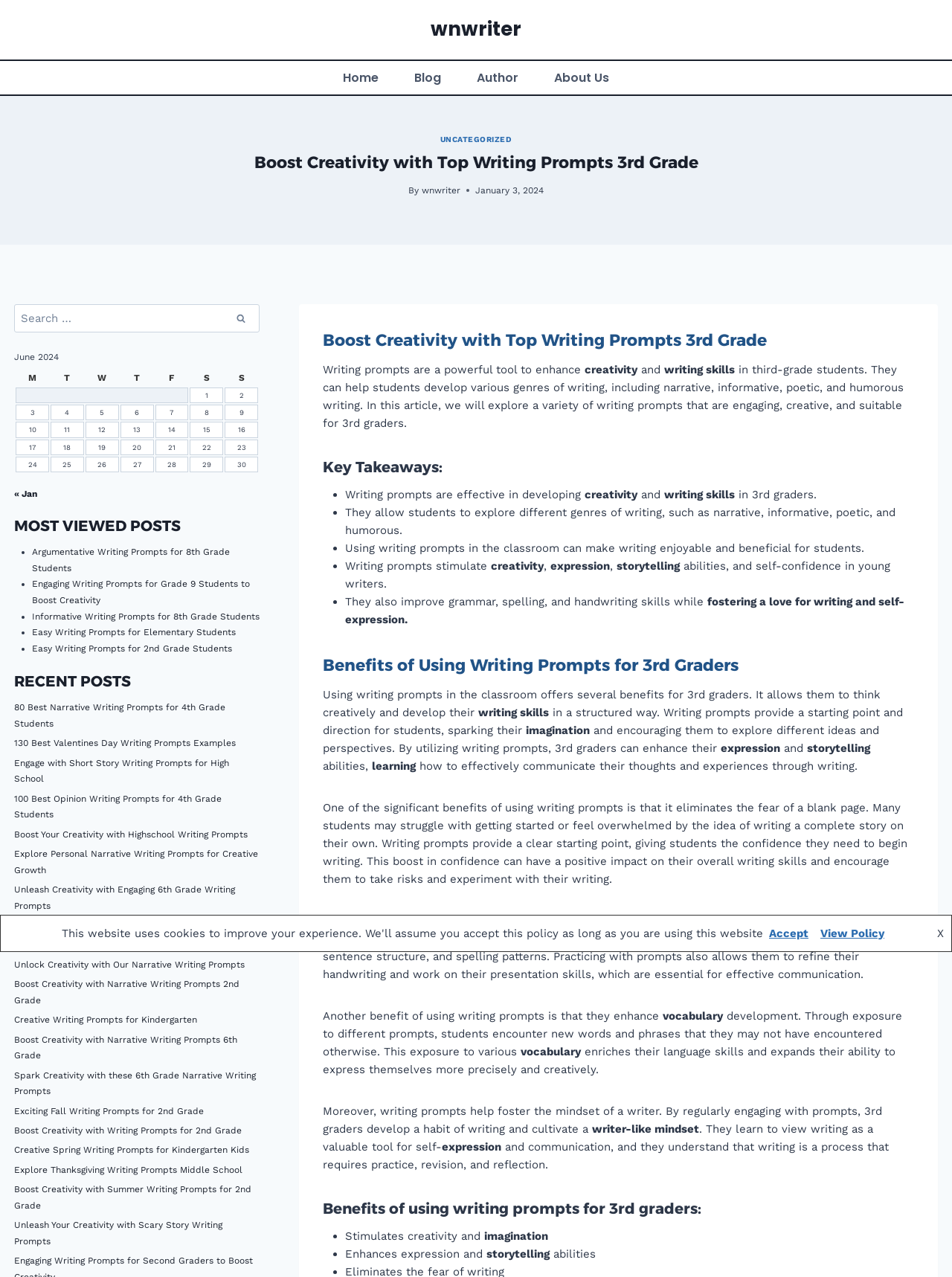Please provide a comprehensive answer to the question based on the screenshot: What is the role of writing prompts in the classroom?

According to the webpage, writing prompts provide a starting point and direction for students, sparking their imagination and encouraging them to explore different ideas and perspectives.